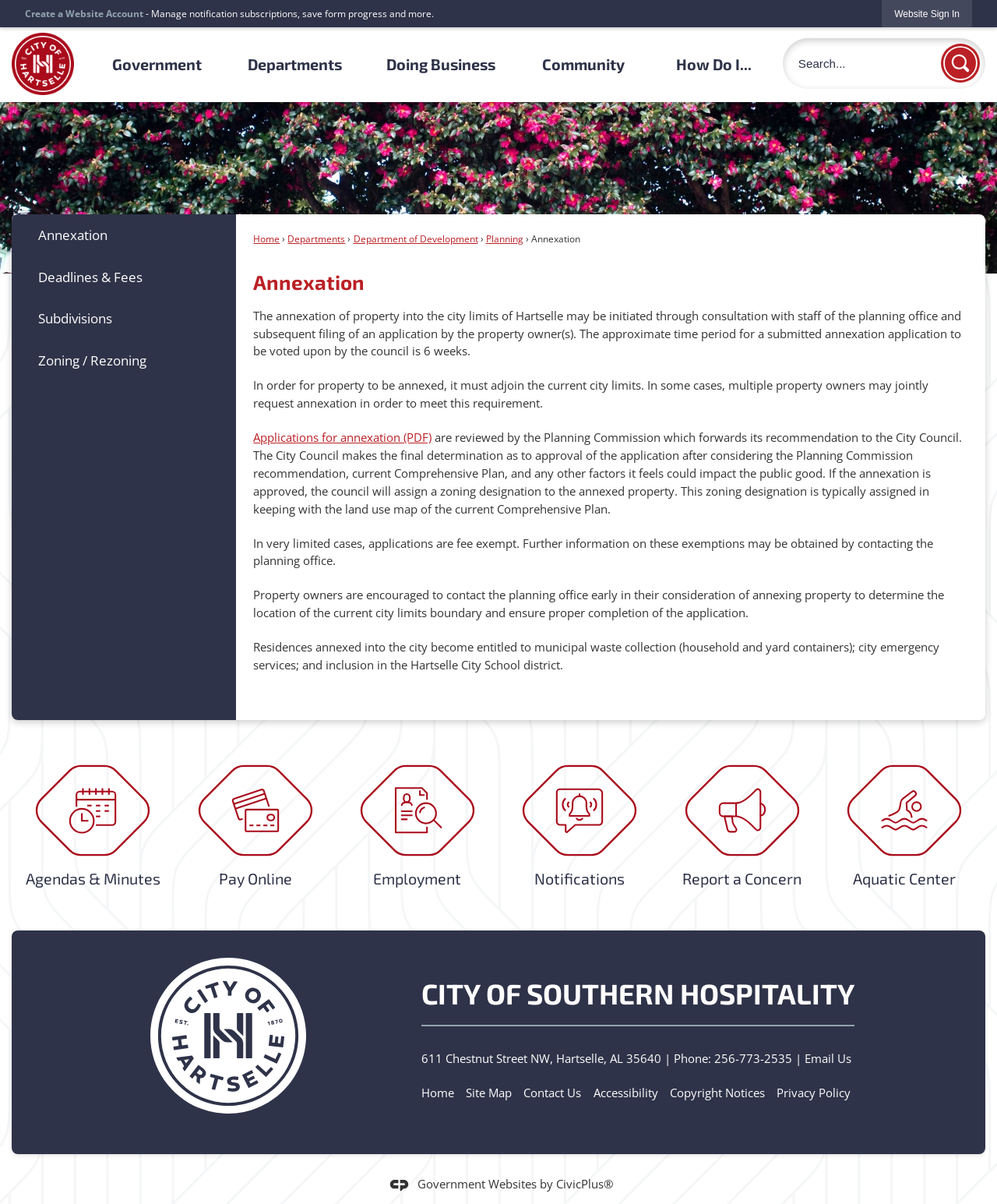Given the following UI element description: "Email Us", find the bounding box coordinates in the webpage screenshot.

[0.807, 0.872, 0.854, 0.885]